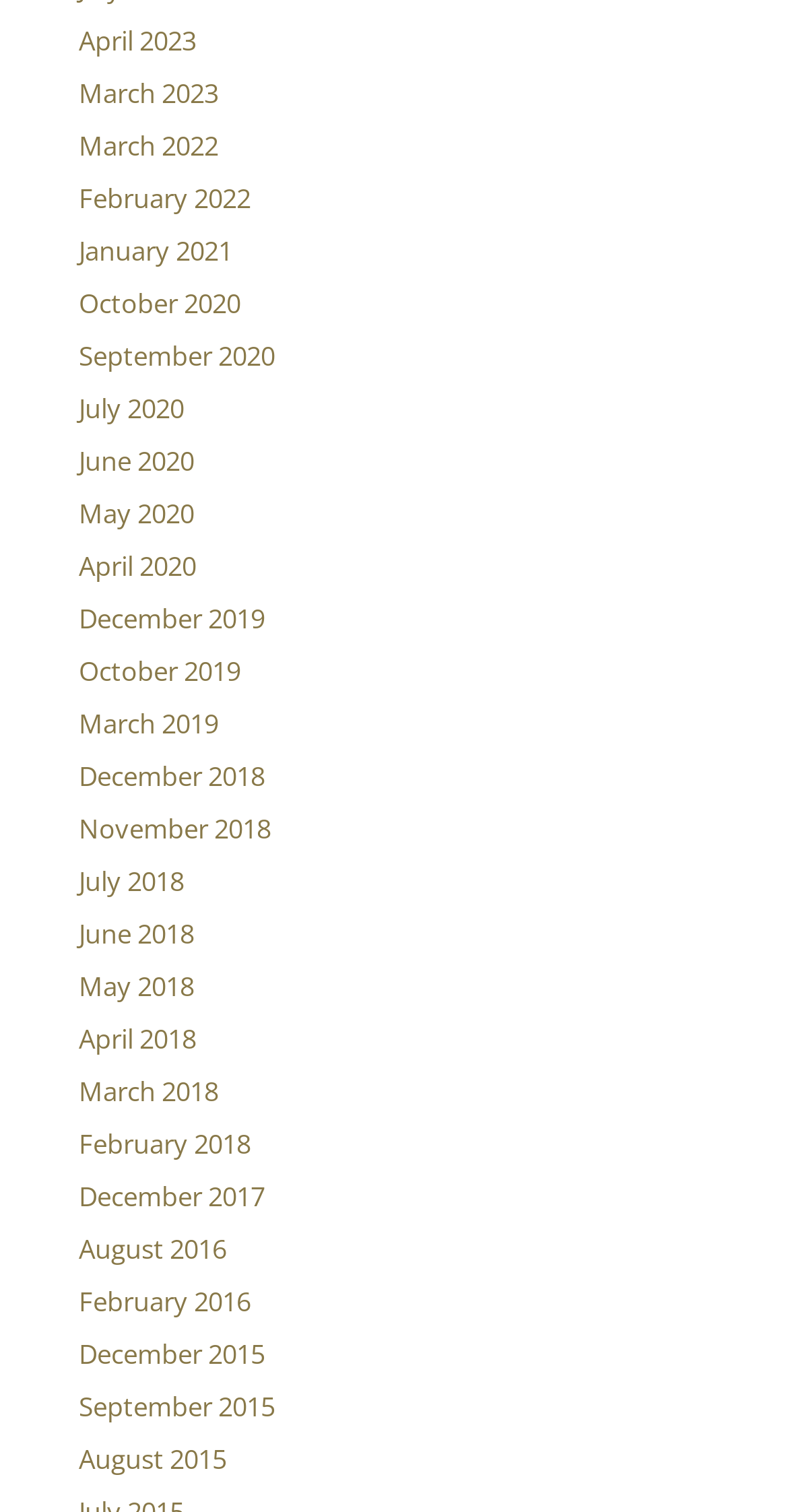Could you provide the bounding box coordinates for the portion of the screen to click to complete this instruction: "view April 2023"?

[0.1, 0.015, 0.249, 0.039]